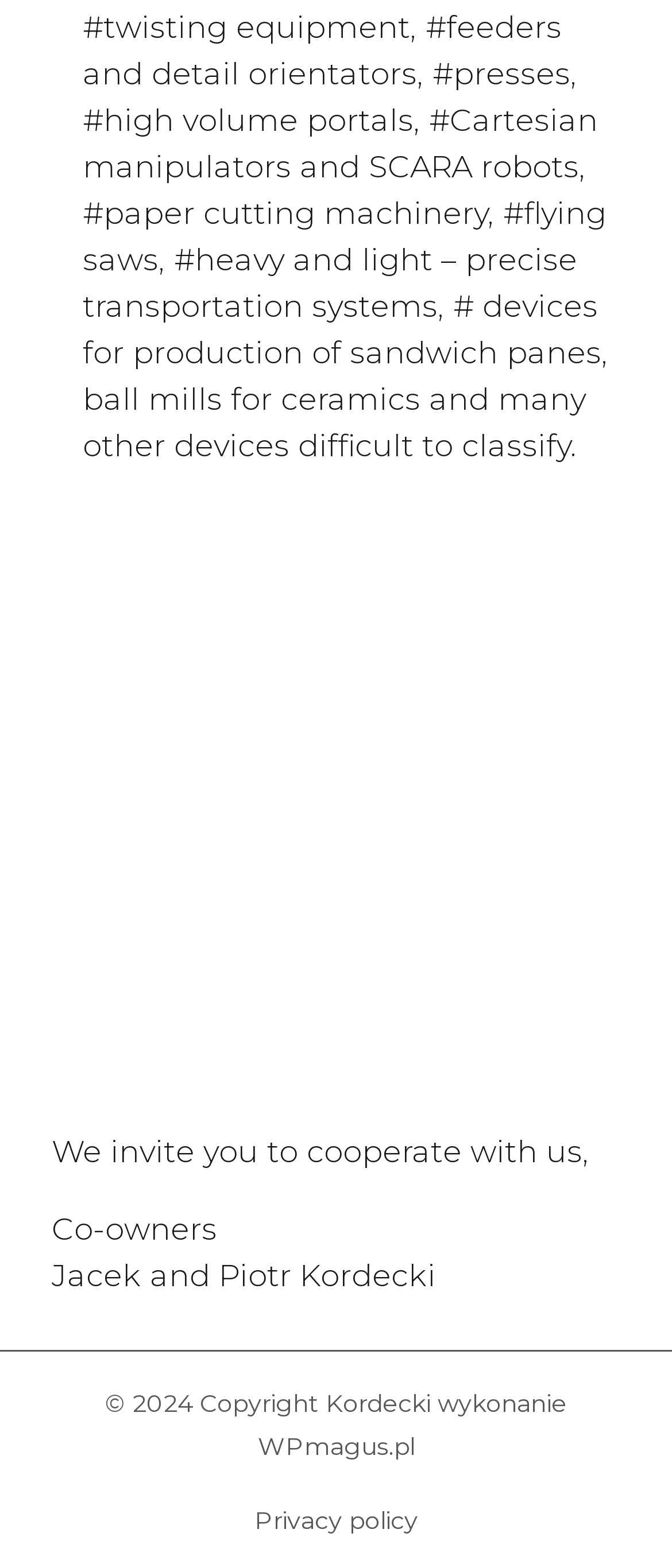Provide your answer to the question using just one word or phrase: What is the name of the company that created the website?

WPmagus.pl